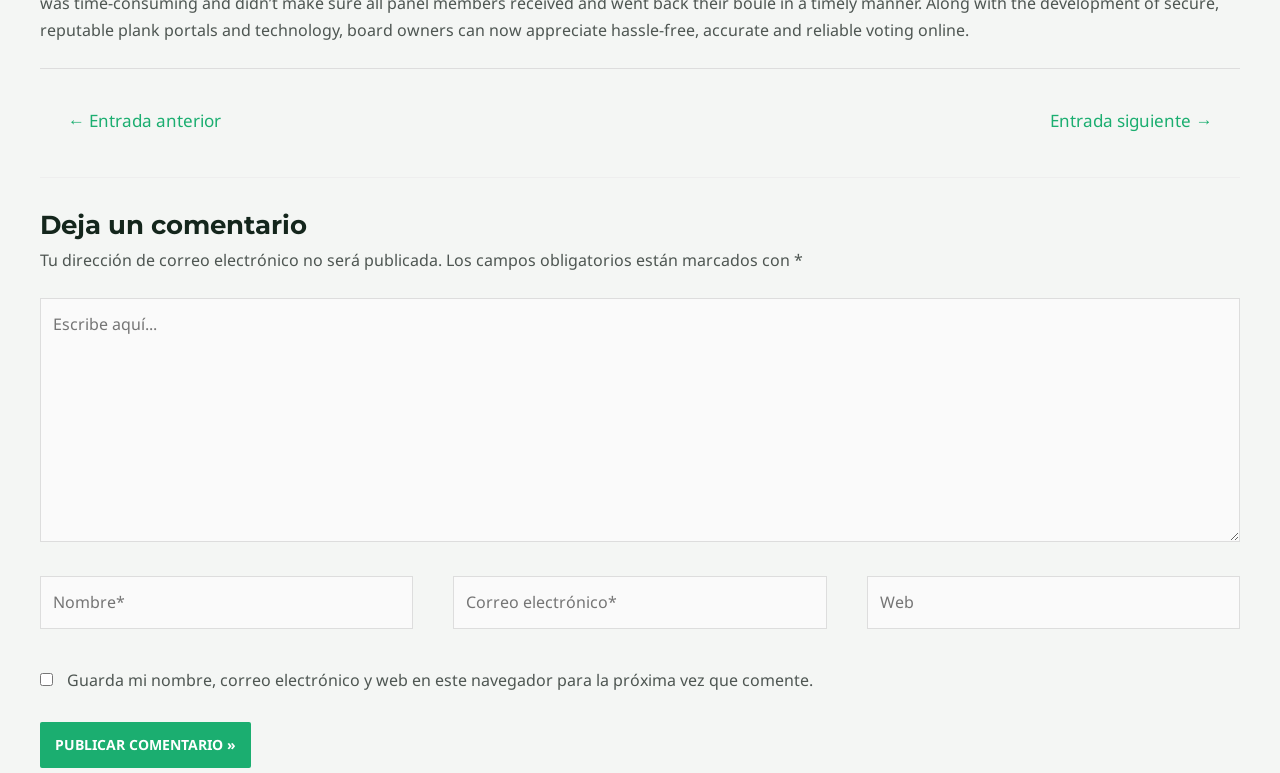Identify the bounding box coordinates for the UI element that matches this description: "name="submit" value="Publicar comentario »"".

[0.031, 0.934, 0.196, 0.993]